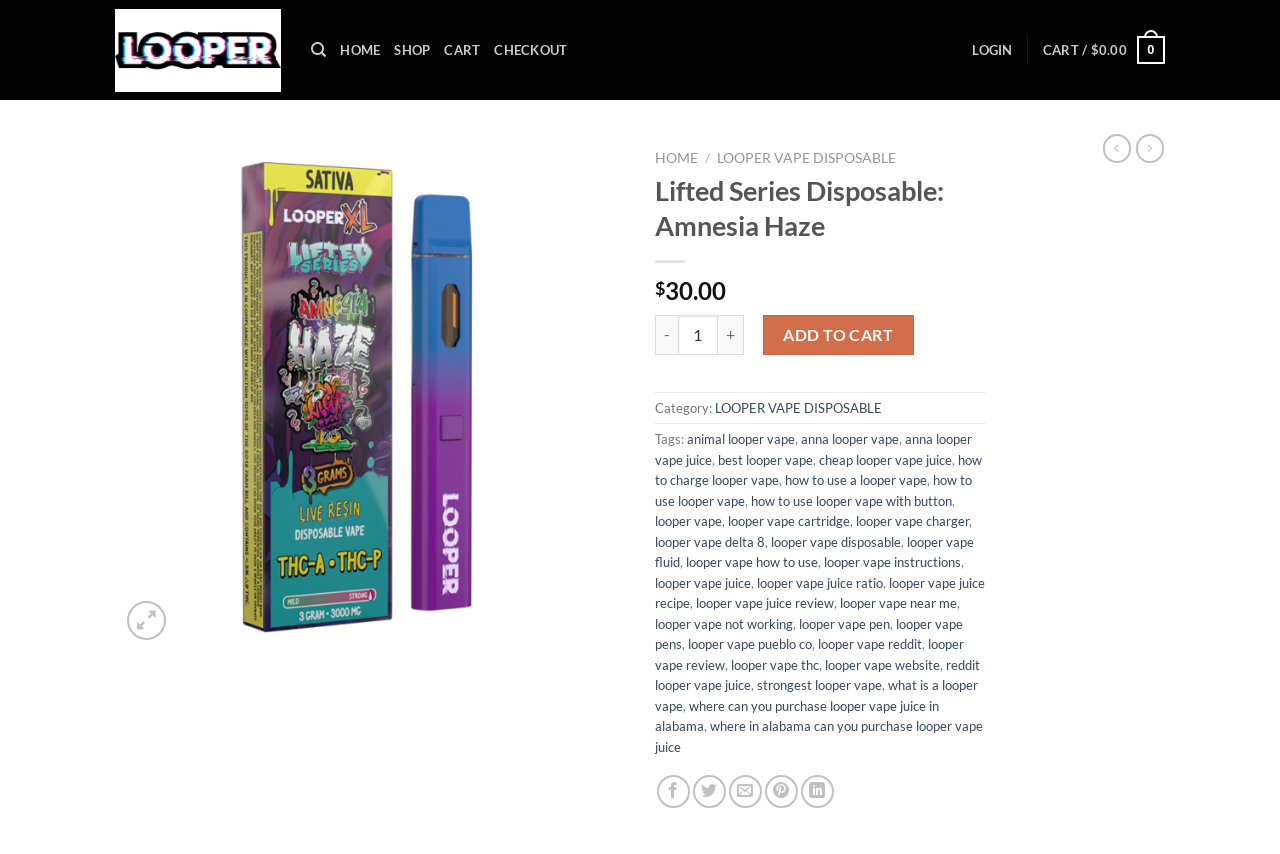Determine the bounding box for the described HTML element: "Login". Ensure the coordinates are four float numbers between 0 and 1 in the format [left, top, right, bottom].

[0.76, 0.035, 0.791, 0.082]